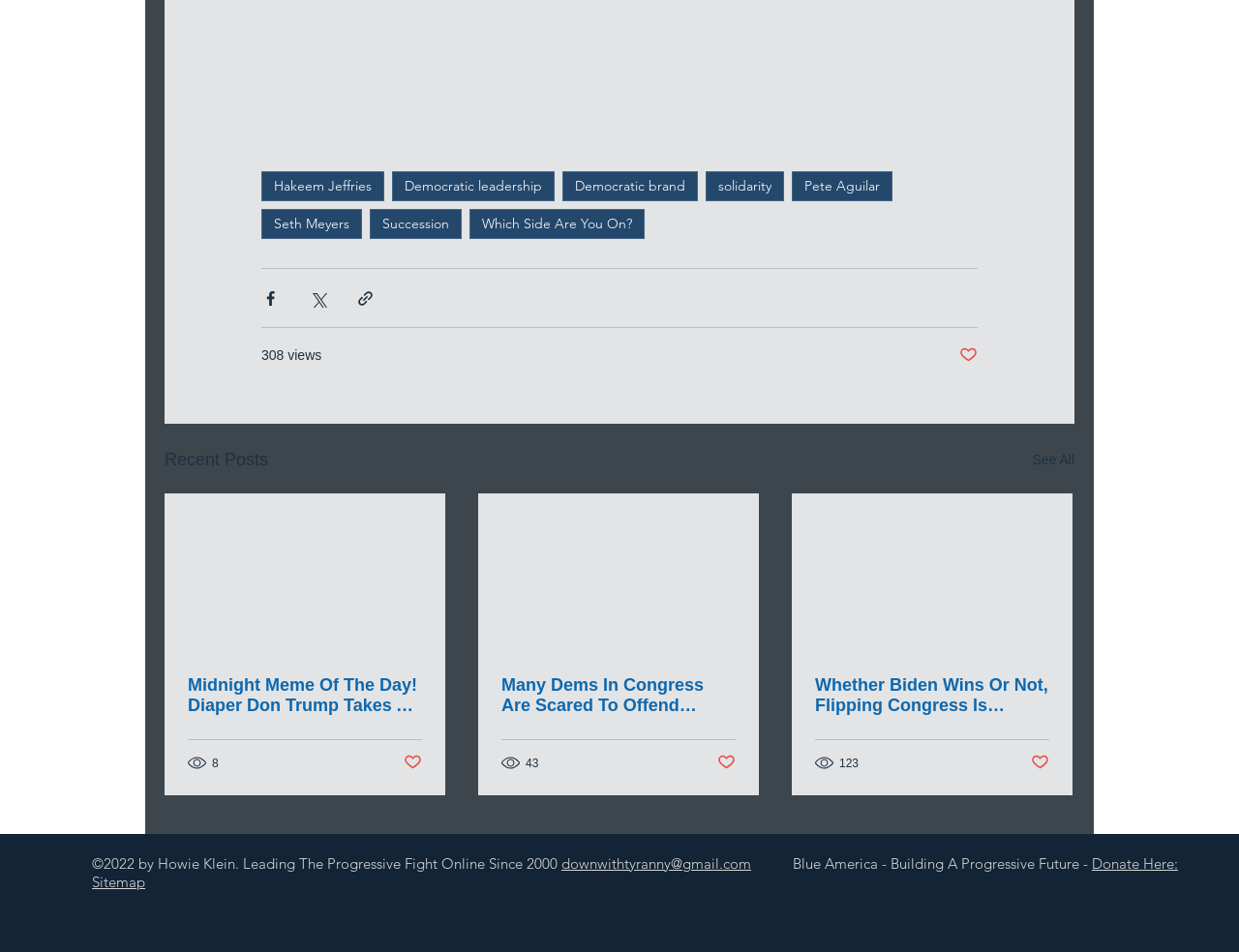What is the name of the first link in the navigation?
Look at the image and respond with a one-word or short-phrase answer.

Hakeem Jeffries